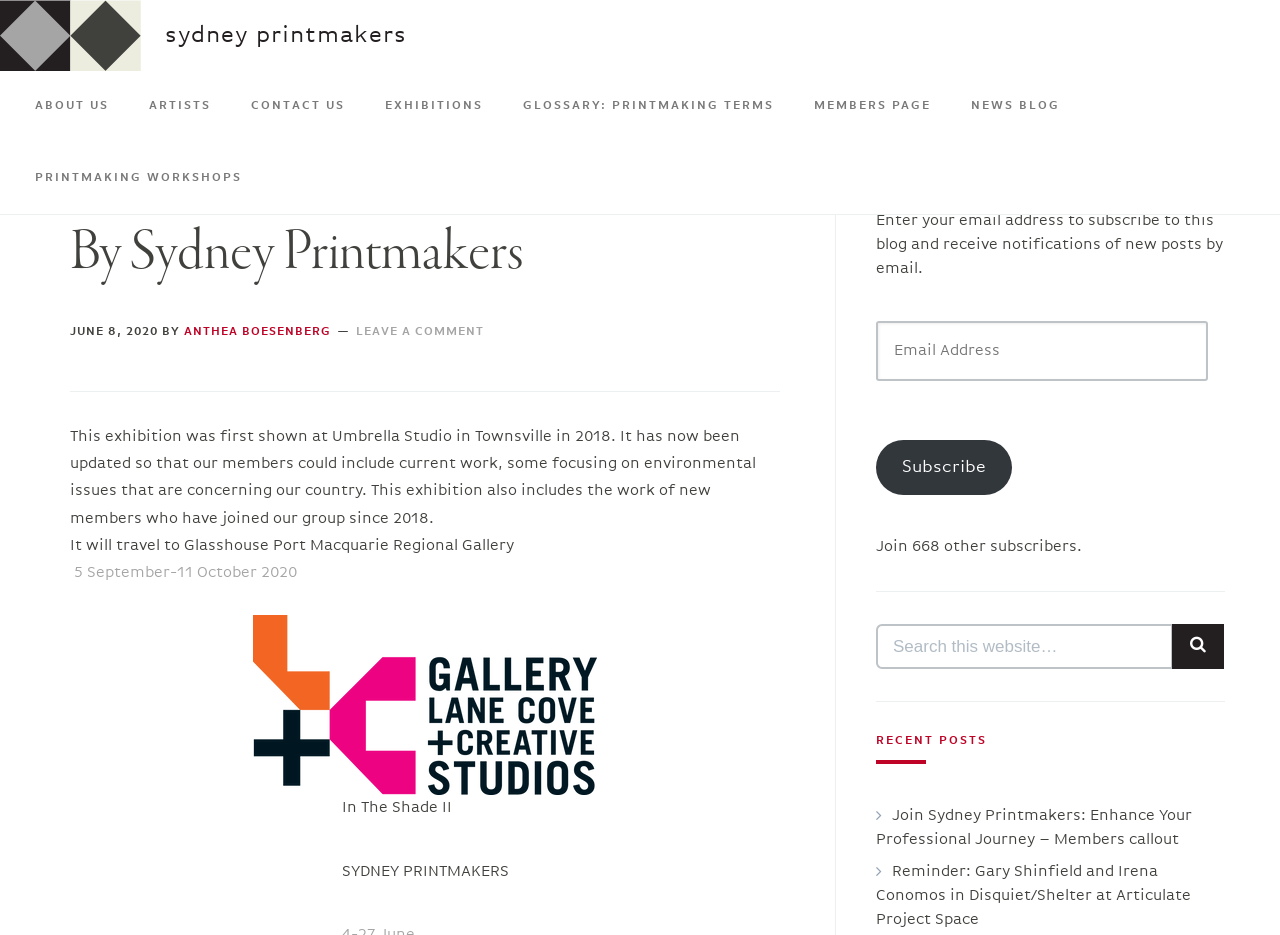Using the element description: "Leave a Comment", determine the bounding box coordinates for the specified UI element. The coordinates should be four float numbers between 0 and 1, [left, top, right, bottom].

[0.278, 0.349, 0.378, 0.361]